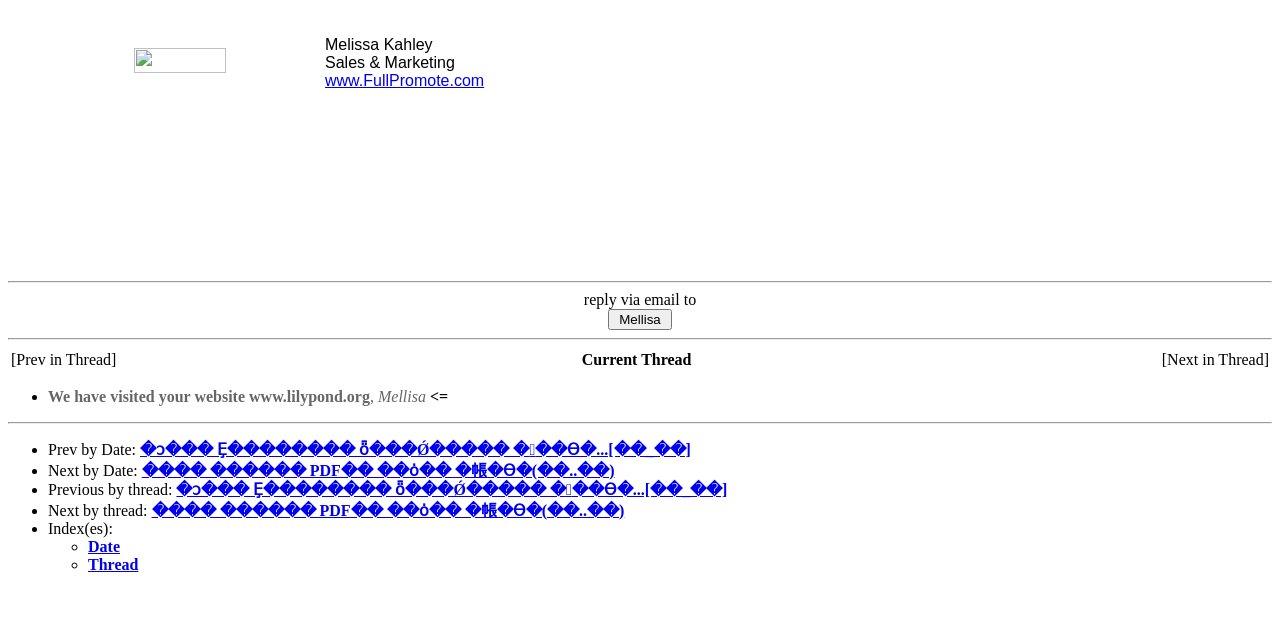Identify the bounding box coordinates for the UI element described as: "www.FullPromote.com".

[0.254, 0.112, 0.378, 0.139]